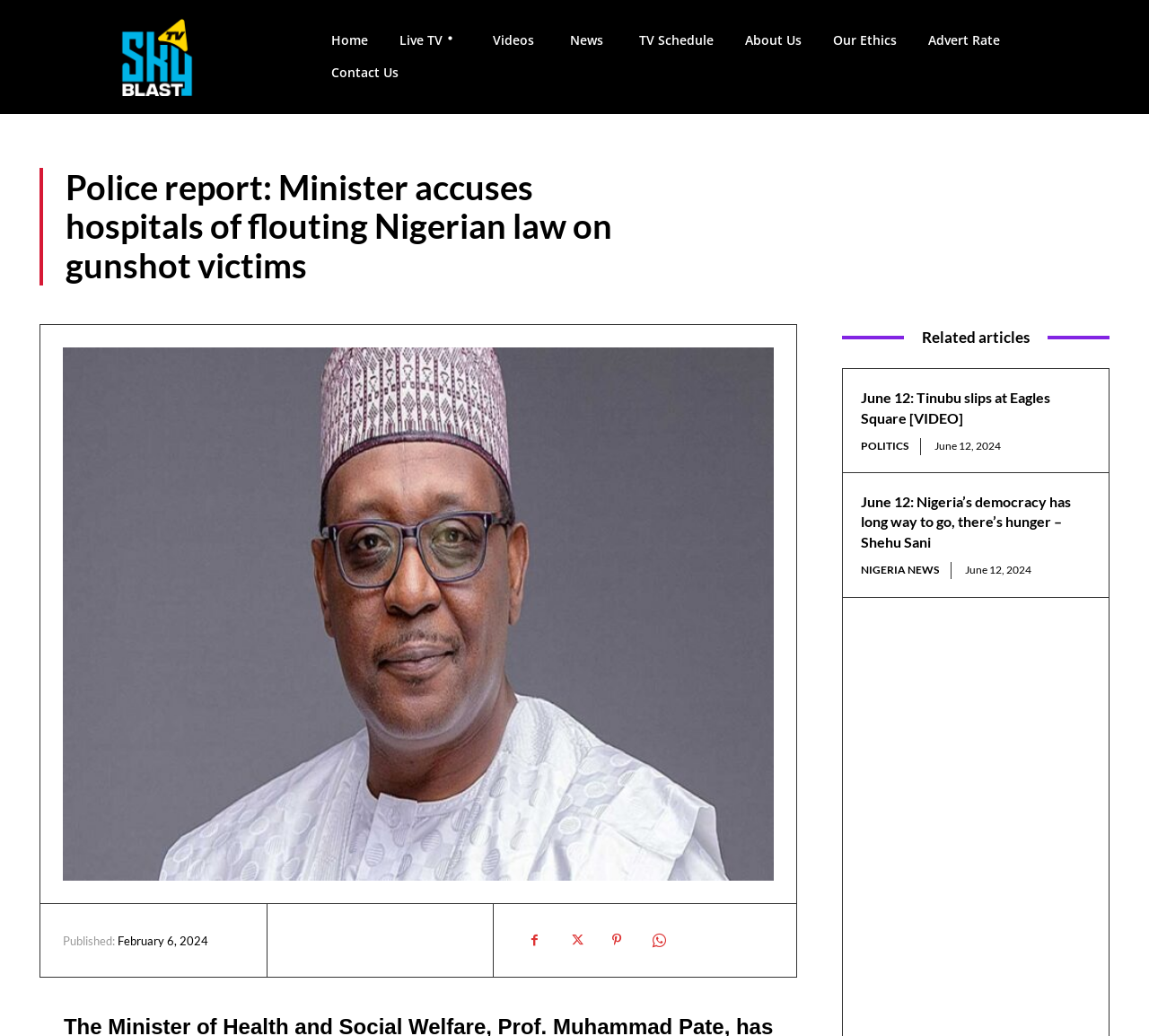Extract the top-level heading from the webpage and provide its text.

Police report: Minister accuses hospitals of flouting Nigerian law on gunshot victims